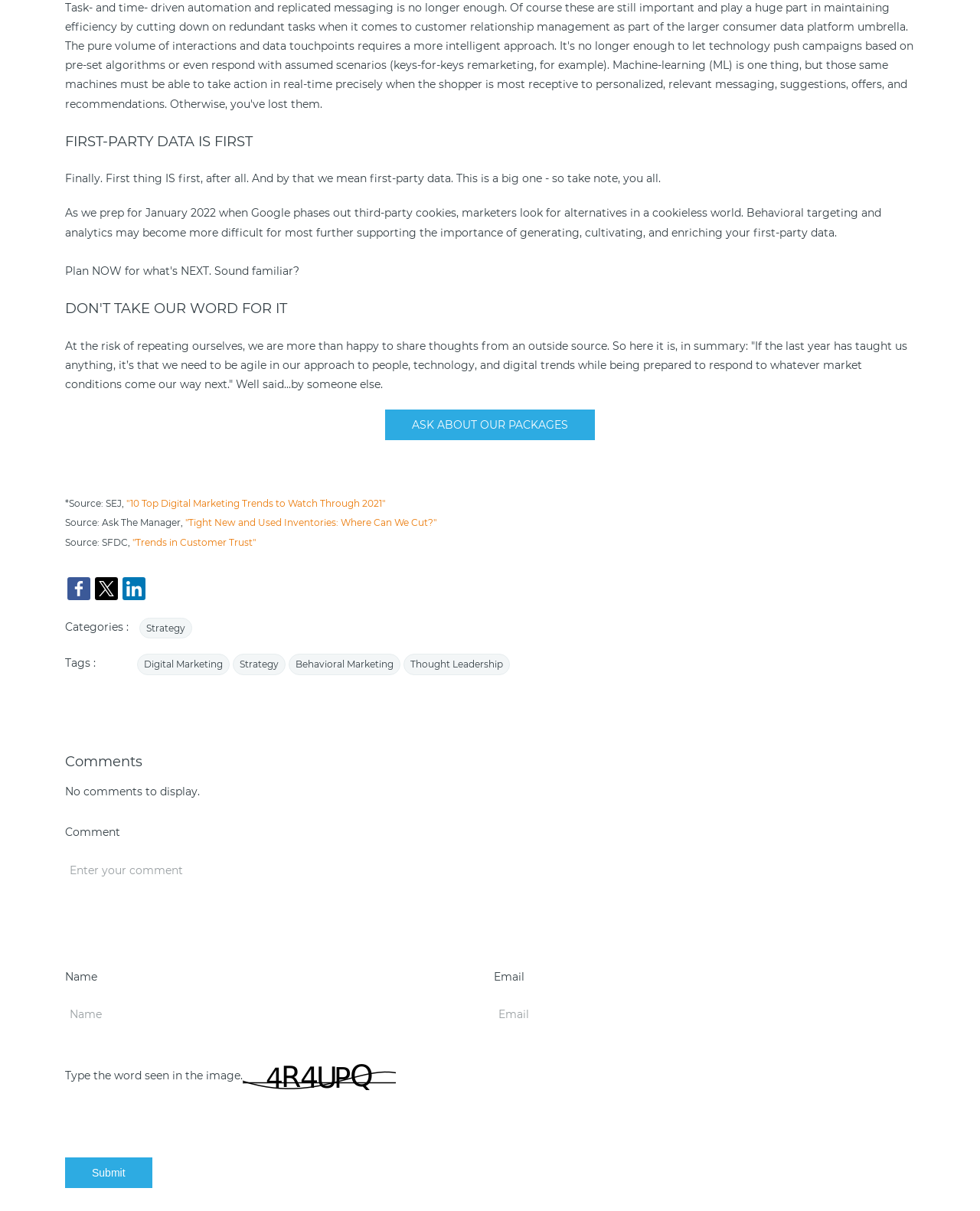Locate the bounding box coordinates of the element I should click to achieve the following instruction: "Click the 'Digital Marketing' link under tags".

[0.147, 0.544, 0.227, 0.553]